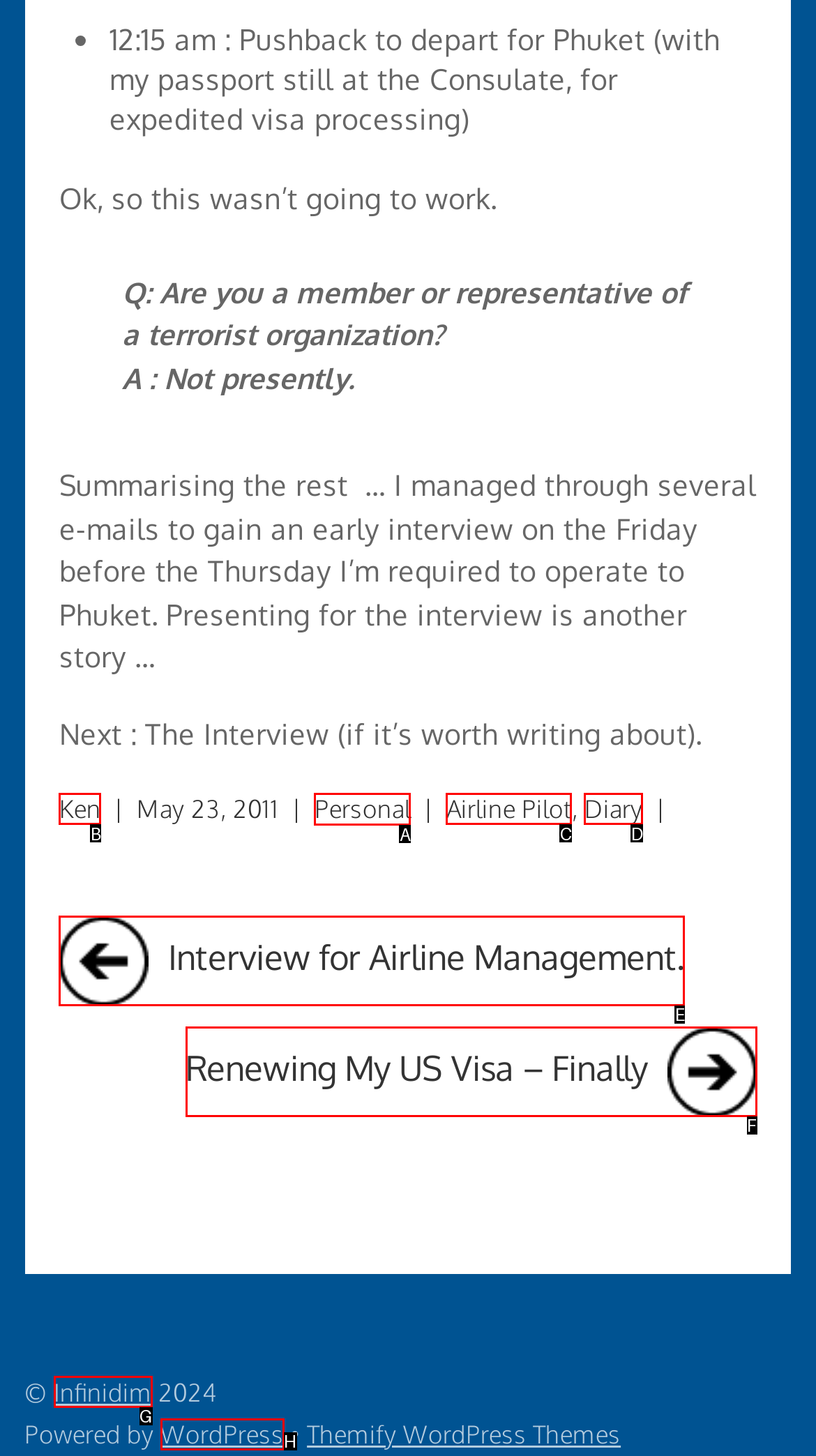Tell me which UI element to click to fulfill the given task: Go to the personal homepage. Respond with the letter of the correct option directly.

A